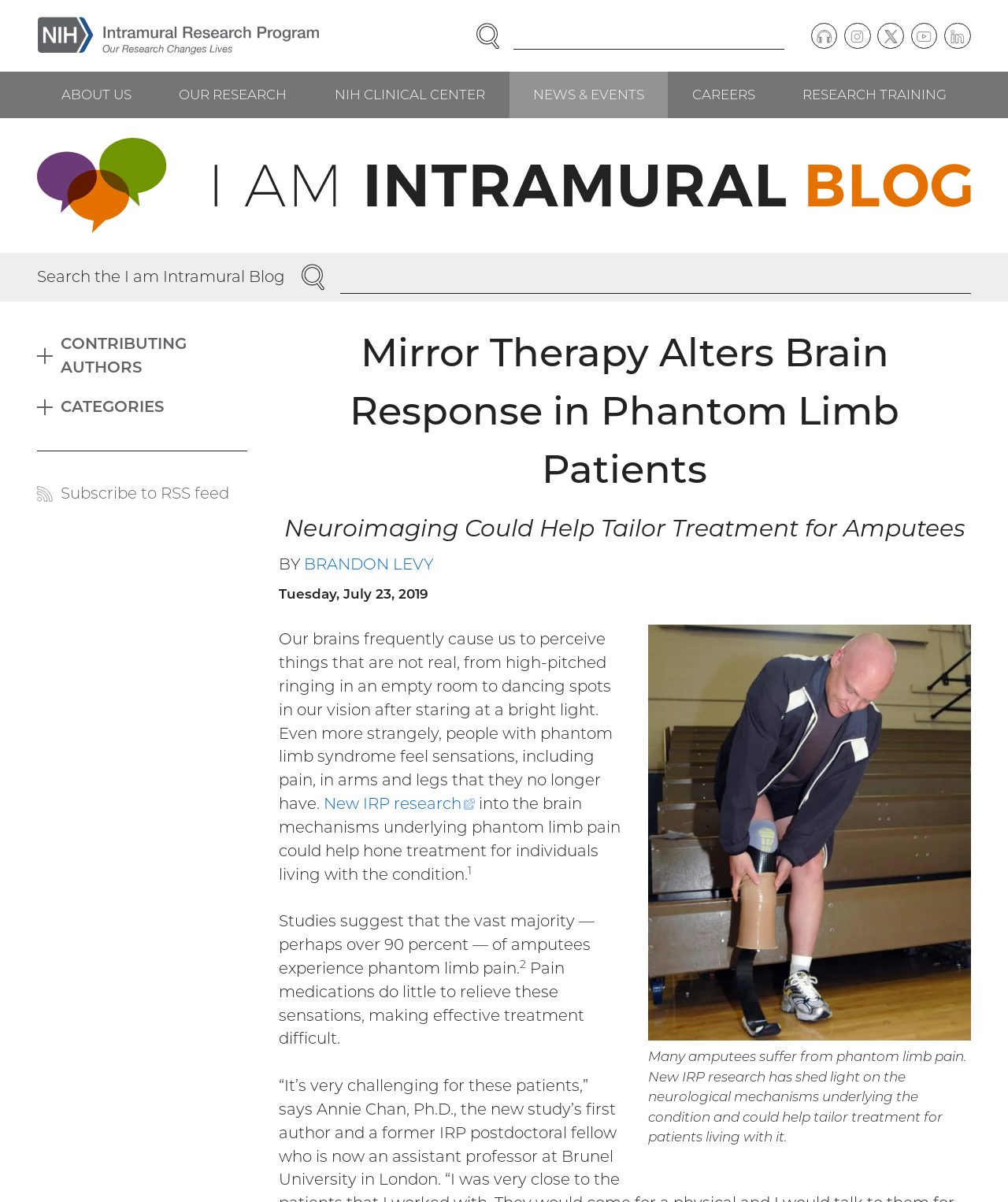Provide the bounding box coordinates for the specified HTML element described in this description: "About Us". The coordinates should be four float numbers ranging from 0 to 1, in the format [left, top, right, bottom].

[0.037, 0.06, 0.154, 0.098]